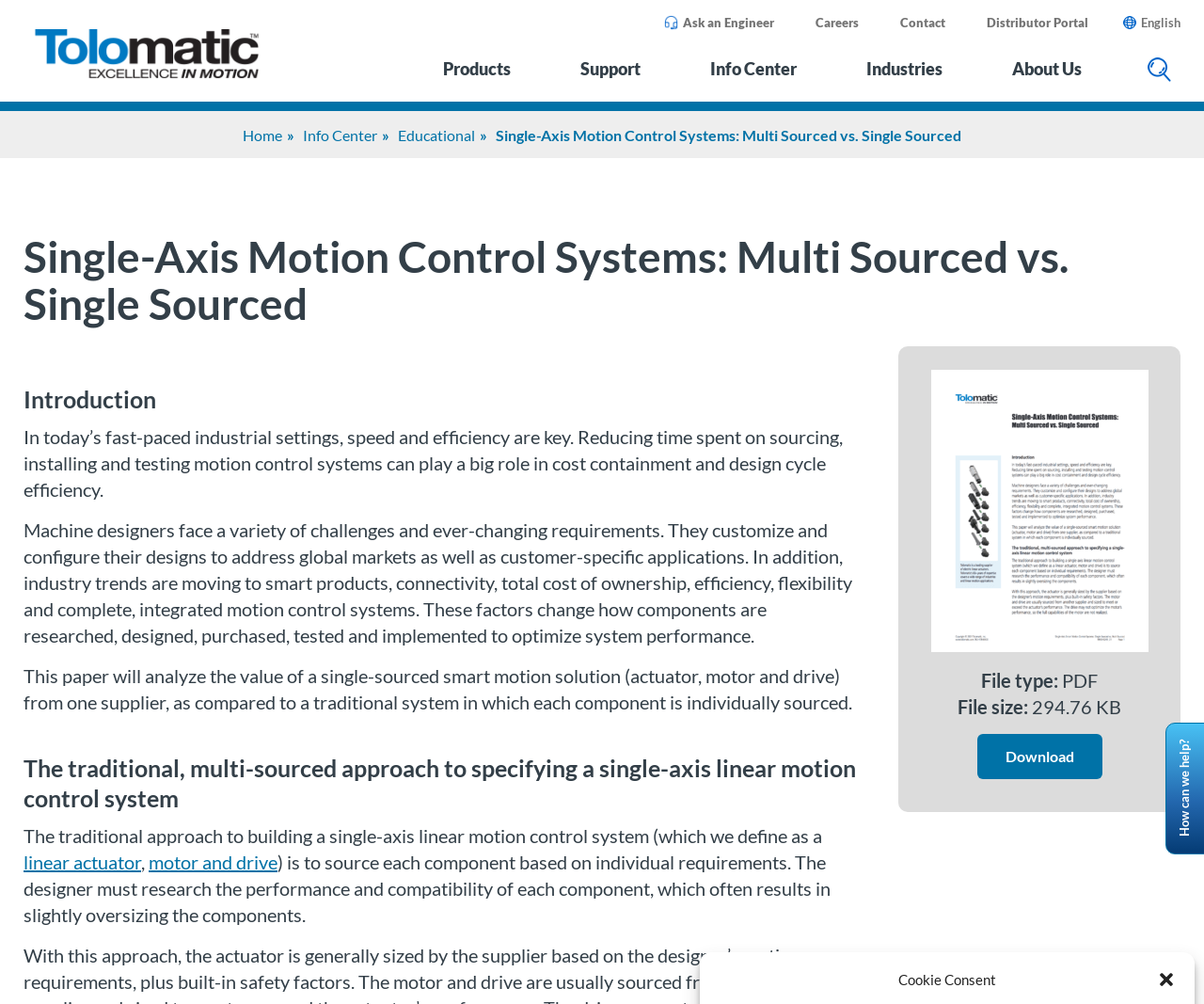What is the focus of the traditional approach to building a single-axis linear motion control system?
Provide an in-depth answer to the question, covering all aspects.

The traditional approach to building a single-axis linear motion control system focuses on sourcing each component individually, as stated in the webpage content, where the designer must research and select each component based on individual requirements.